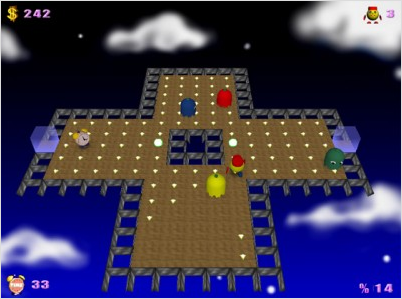Based on the image, provide a detailed response to the question:
What percentage of the level is completed?

The percentage of the level completed is shown in the upper left corner of the screenshot, alongside the player's score and remaining collected dots. The percentage is 14%, indicating that the player has completed 14% of the level.